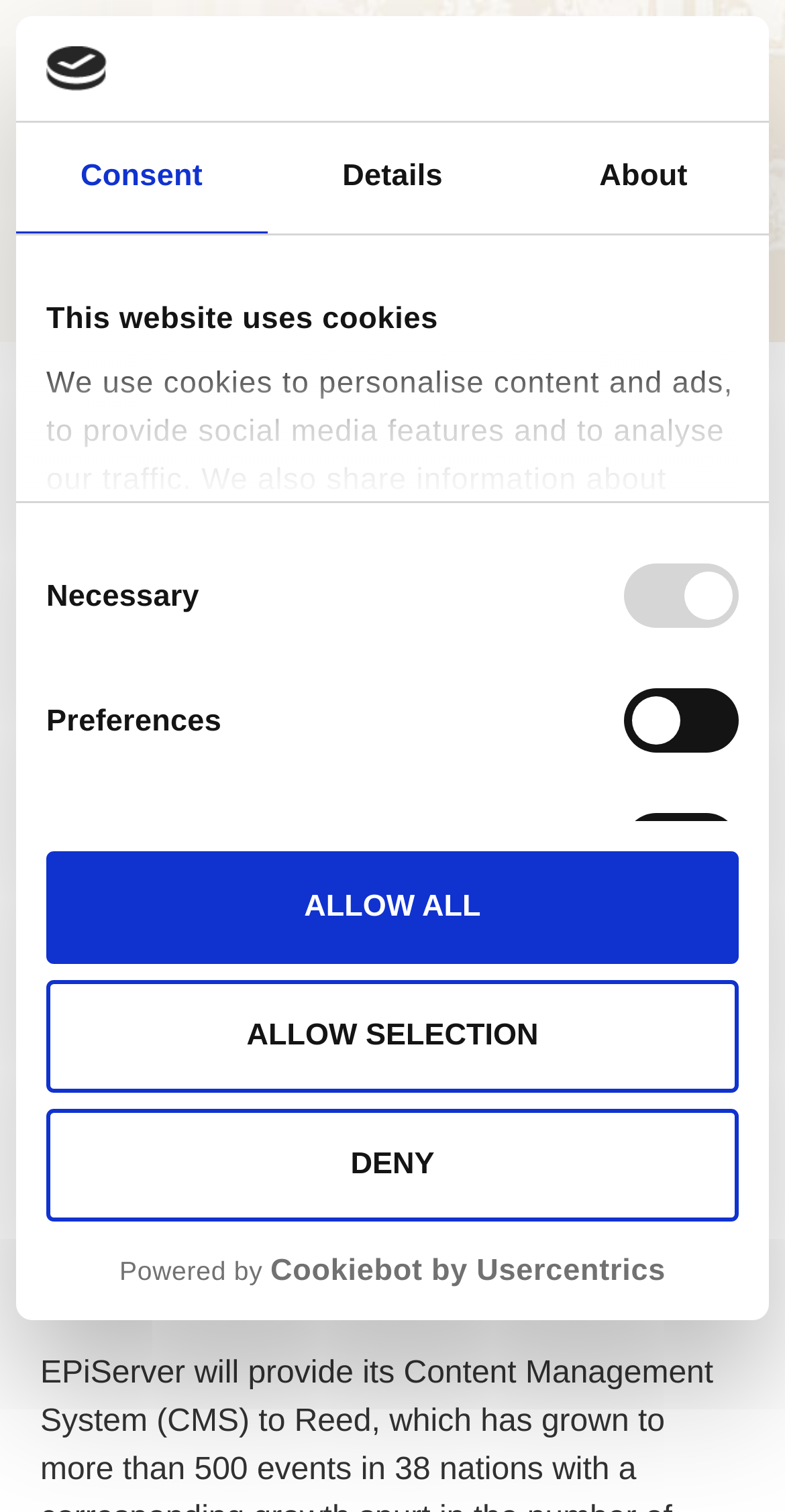What is the company mentioned in the article?
Can you offer a detailed and complete answer to this question?

The article mentions 'Reed Exhibitions' as the company that selected EPiServer for web management system, indicating that it is the main company being discussed in the article.